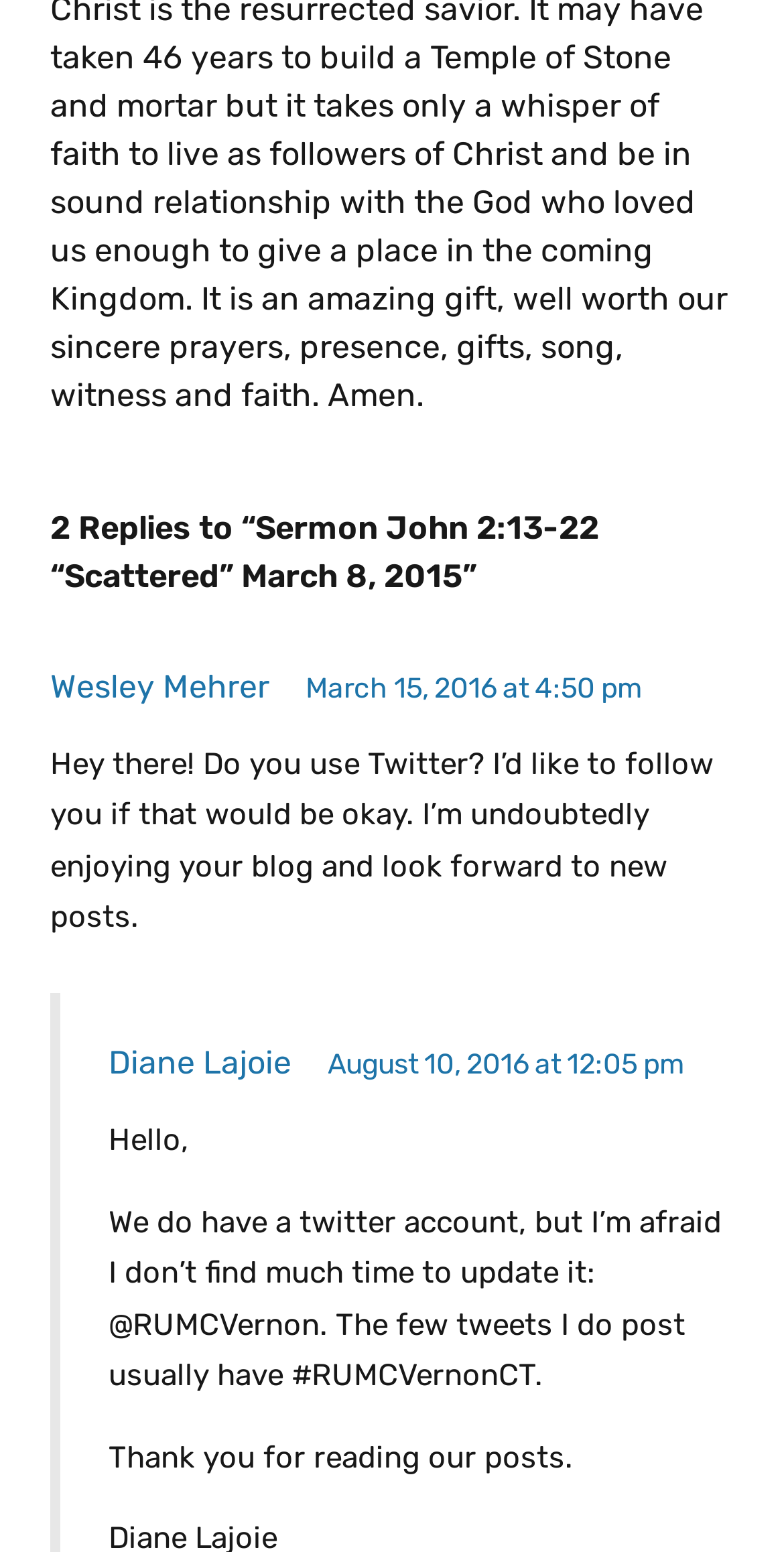Who wrote the first comment?
Can you offer a detailed and complete answer to this question?

The first comment is written by Wesley Mehrer, which can be determined by looking at the link 'Wesley Mehrer' inside the HeaderAsNonLandmark element with bounding box coordinates [0.064, 0.43, 0.344, 0.454]